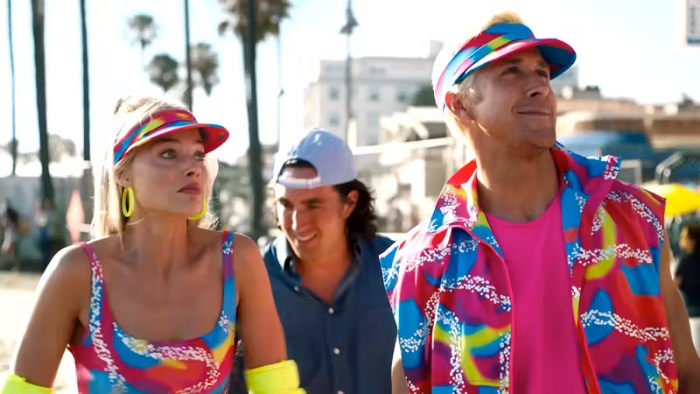Provide a thorough and detailed caption for the image.

In this vibrant scene from the movie, Margot Robbie as Barbie and Ryan Gosling as Ken are depicted in striking, colorful outfits that capture the essence of a playful summer day. The background features palm trees, hinting at a beach setting, and suggests a lighthearted atmosphere. Both characters wear matching bright hats and chic attire that embraces a carefree, retro vibe. The character portrayed by a third individual, whose light denim attire contrasts with the brightness of the main duo, adds an element of camaraderie. This image not only highlights the whimsical fashion of the characters but also reflects their adventurous spirit and dynamic interaction, set against the picturesque backdrop of beach culture. The film, under the production of Warner Bros., continues to explore themes of empowerment and friendship, as suggested by the context surrounding this scene.